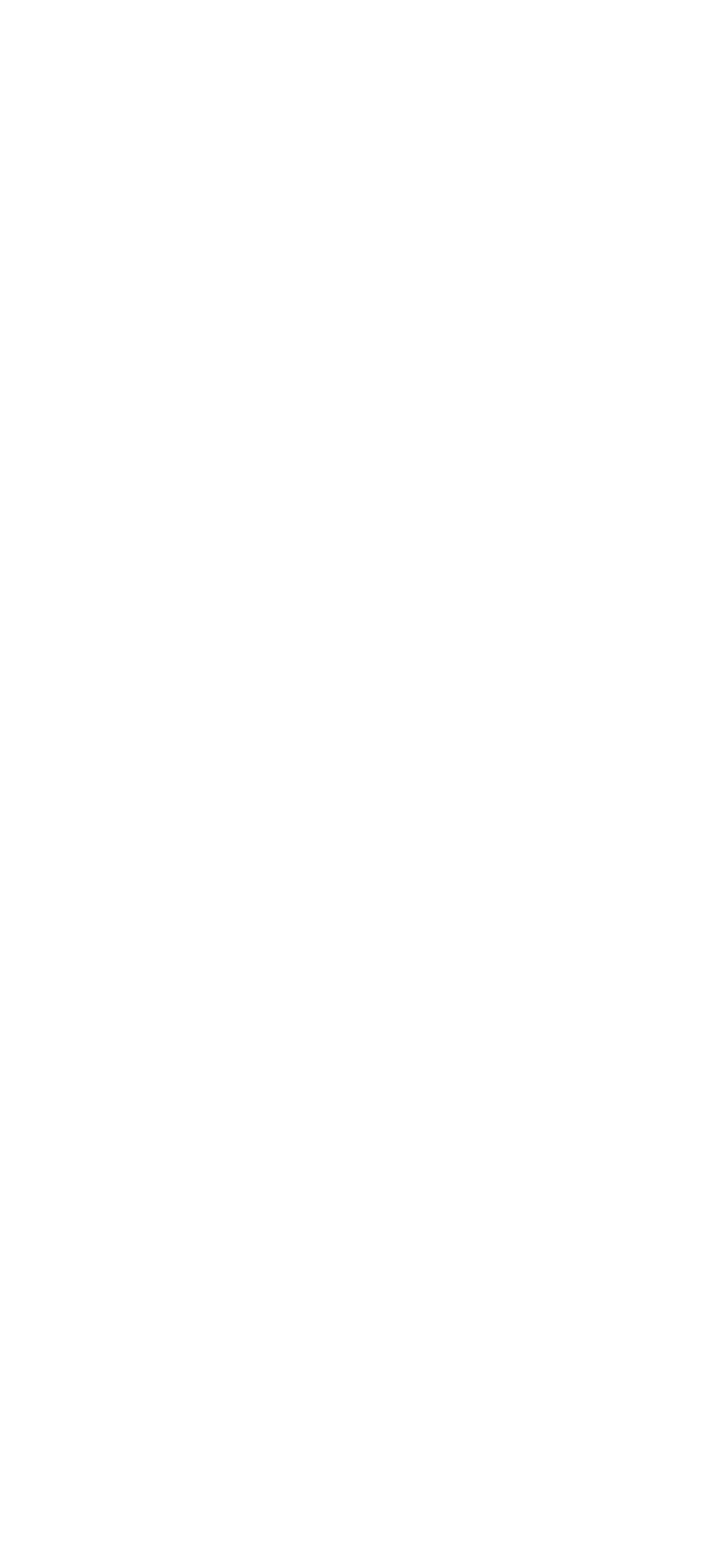Locate the bounding box coordinates for the element described below: "alt="Livro de Reclamações Online"". The coordinates must be four float values between 0 and 1, formatted as [left, top, right, bottom].

[0.038, 0.315, 0.397, 0.334]